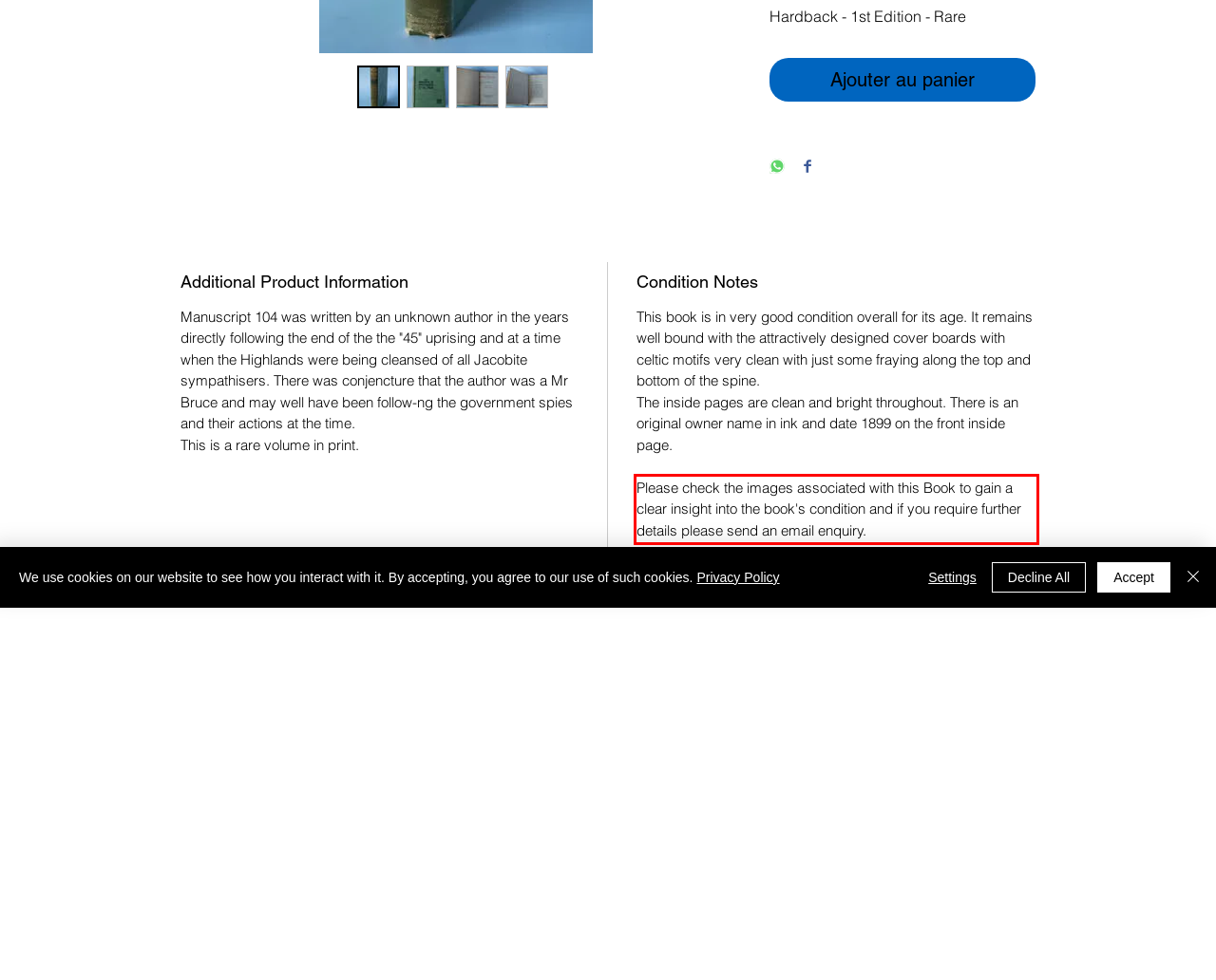Given a screenshot of a webpage with a red bounding box, please identify and retrieve the text inside the red rectangle.

Please check the images associated with this Book to gain a clear insight into the book's condition and if you require further details please send an email enquiry.